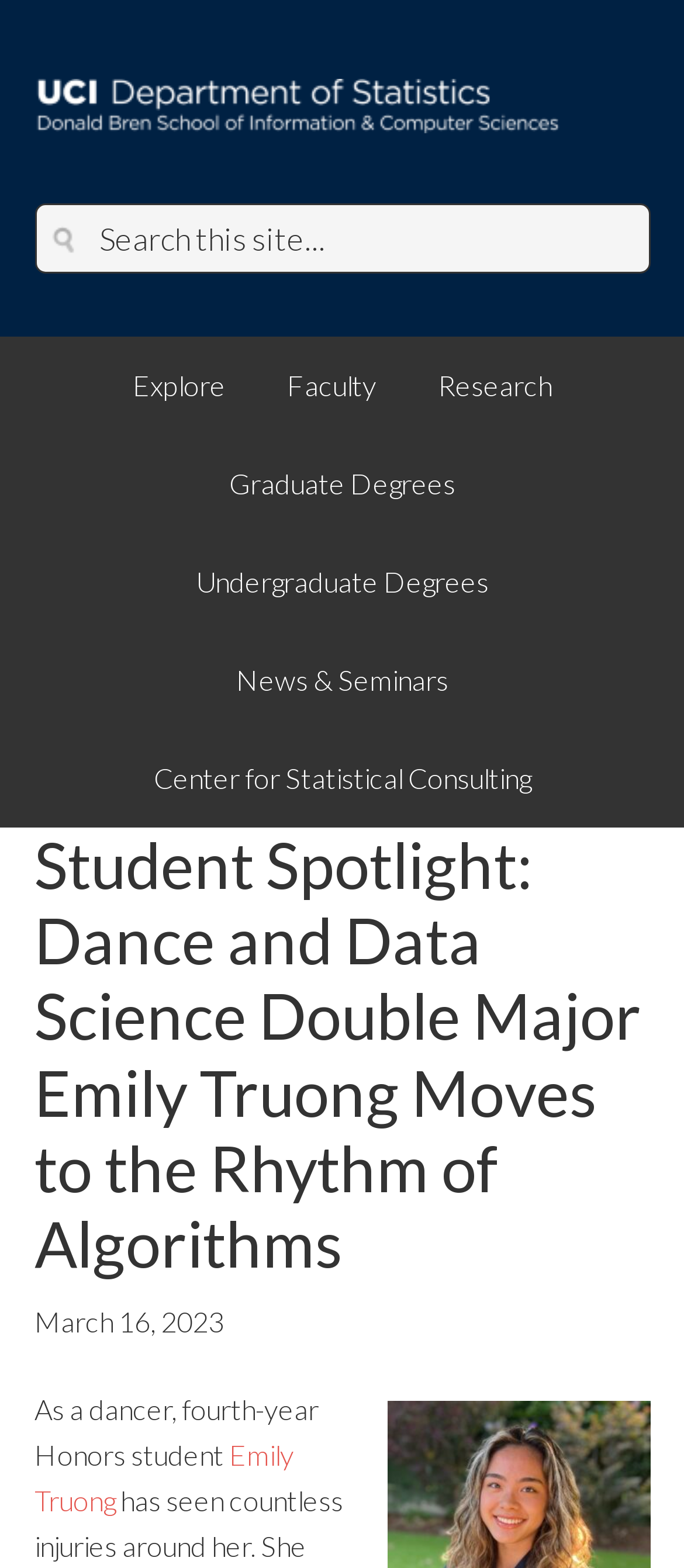Reply to the question with a single word or phrase:
What is the name of the student featured in the spotlight?

Emily Truong